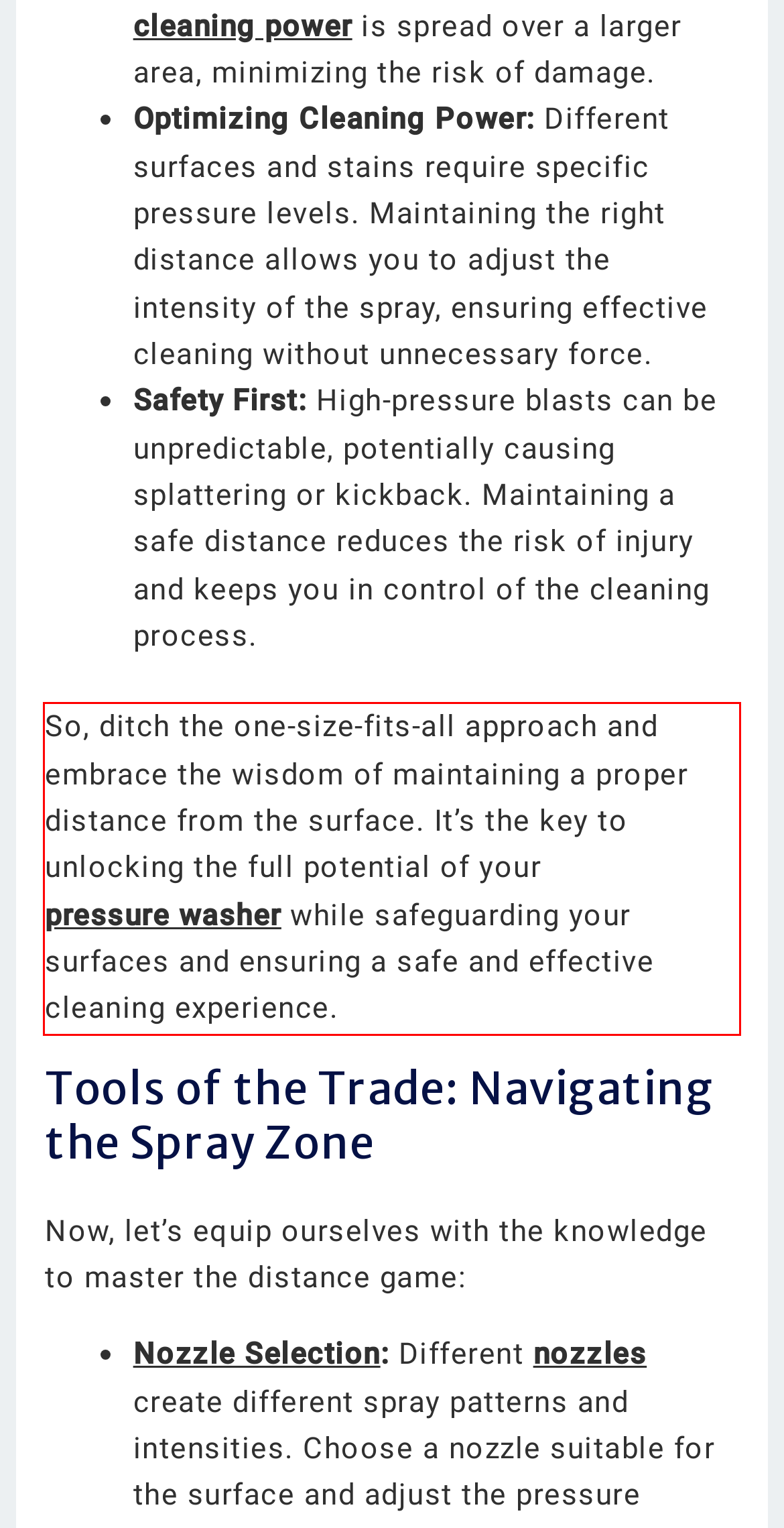View the screenshot of the webpage and identify the UI element surrounded by a red bounding box. Extract the text contained within this red bounding box.

So, ditch the one-size-fits-all approach and embrace the wisdom of maintaining a proper distance from the surface. It’s the key to unlocking the full potential of your pressure washer while safeguarding your surfaces and ensuring a safe and effective cleaning experience.